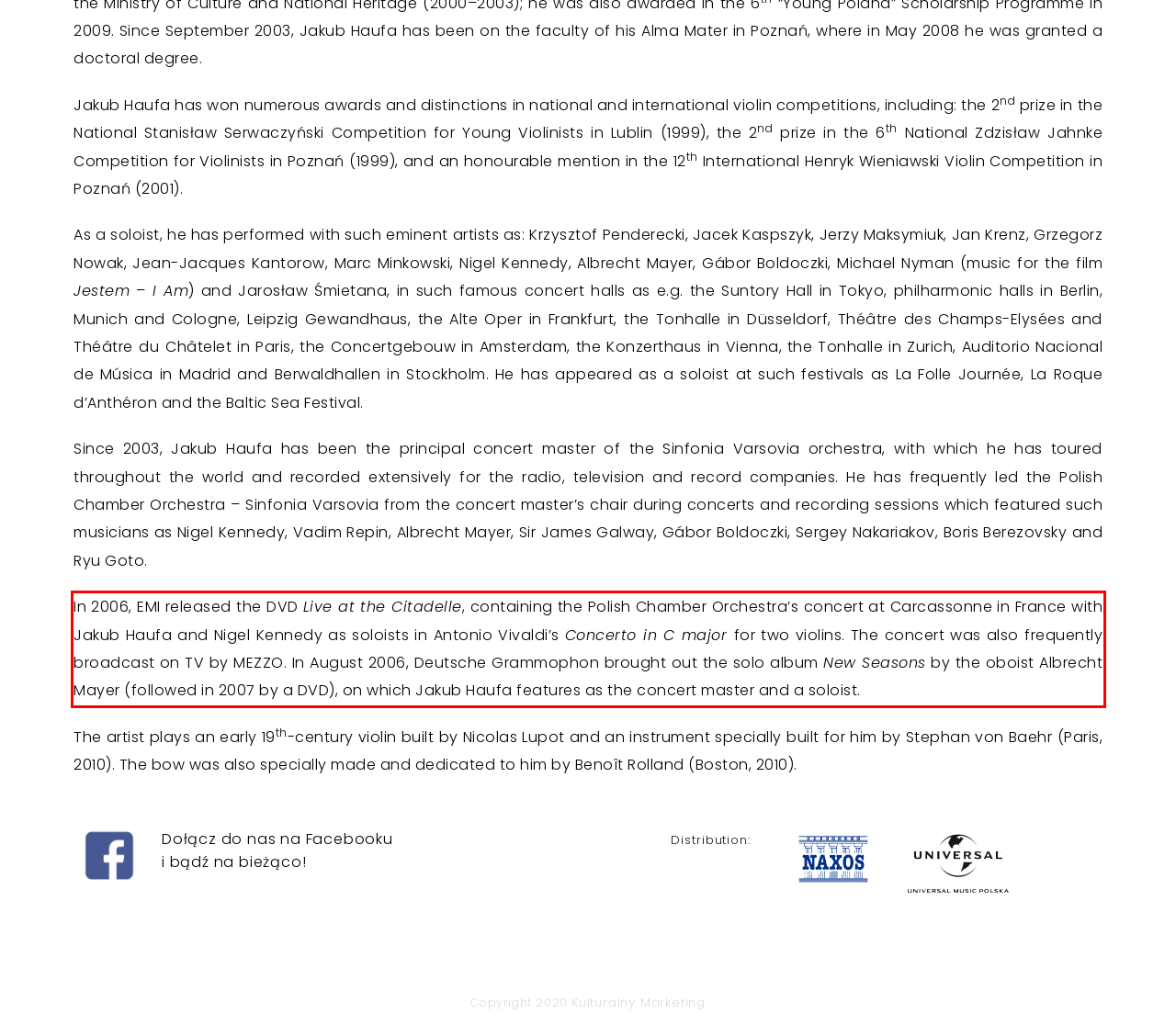Inspect the webpage screenshot that has a red bounding box and use OCR technology to read and display the text inside the red bounding box.

In 2006, EMI released the DVD Live at the Citadelle, containing the Polish Chamber Orchestra’s concert at Carcassonne in France with Jakub Haufa and Nigel Kennedy as soloists in Antonio Vivaldi’s Concerto in C major for two violins. The concert was also frequently broadcast on TV by MEZZO. In August 2006, Deutsche Grammophon brought out the solo album New Seasons by the oboist Albrecht Mayer (followed in 2007 by a DVD), on which Jakub Haufa features as the concert master and a soloist.